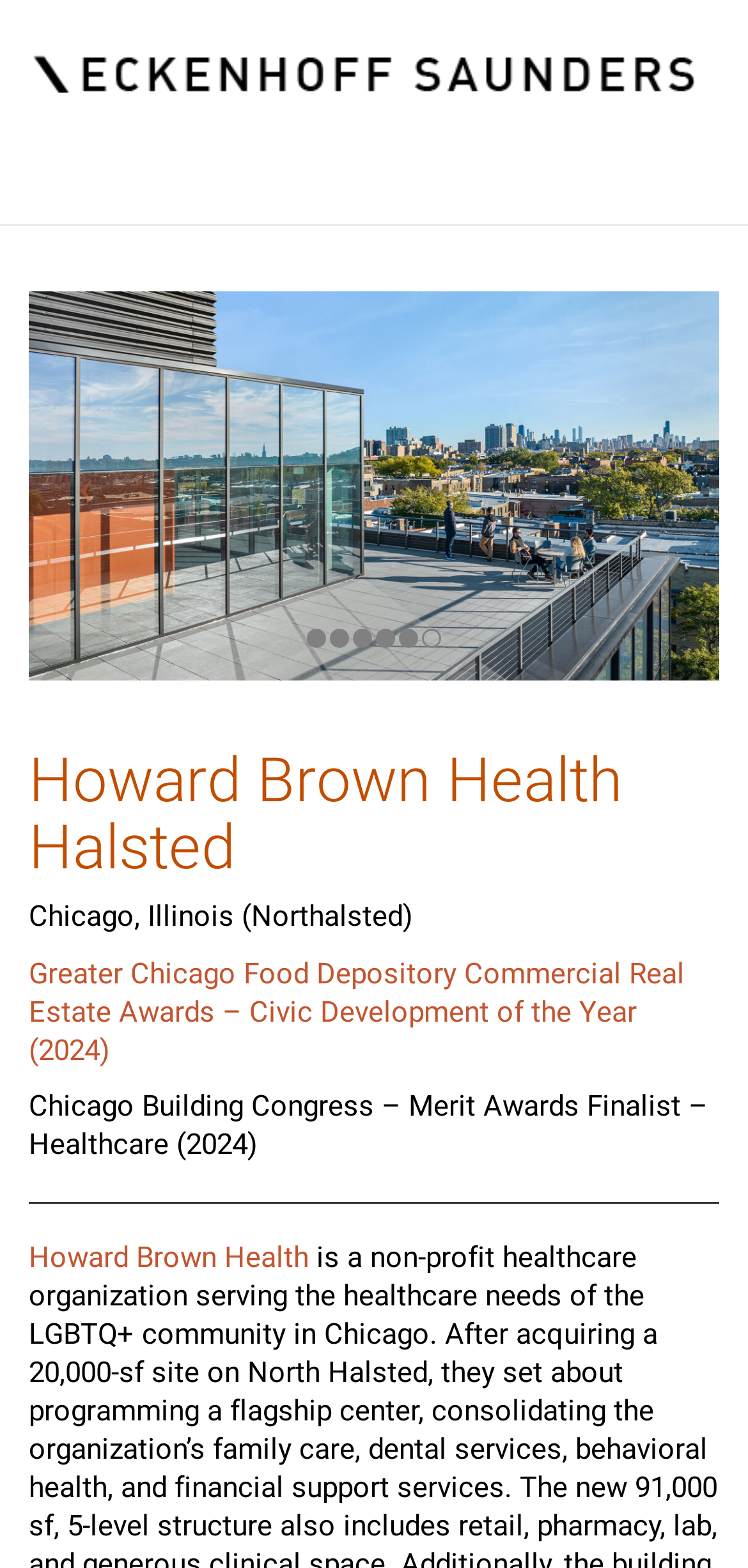What is the location of Howard Brown Health Halsted?
Offer a detailed and full explanation in response to the question.

I found the location of Howard Brown Health Halsted by looking at the StaticText element 'Chicago, Illinois (Northalsted)' which is located below the heading 'Howard Brown Health Halsted'.